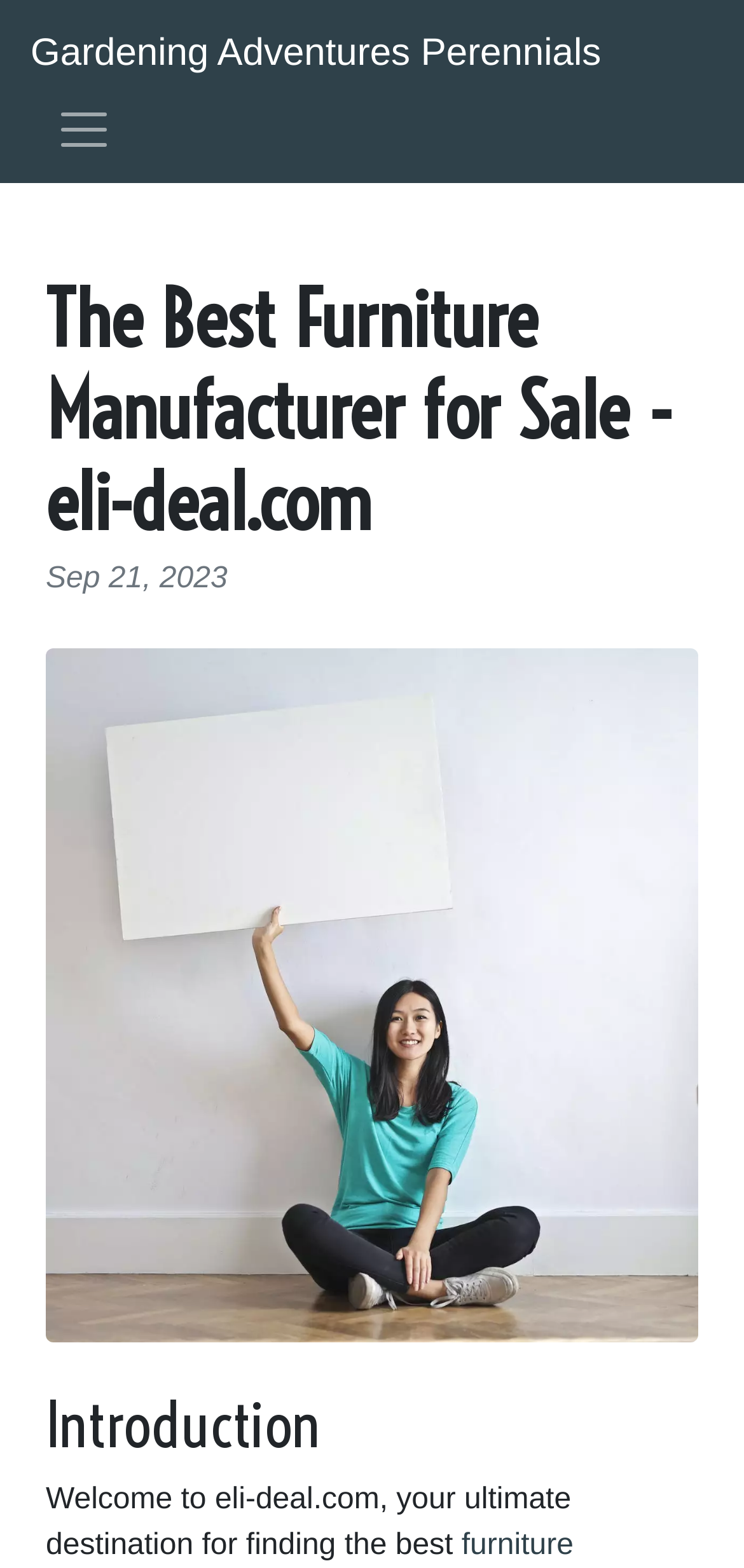Examine the image carefully and respond to the question with a detailed answer: 
What is the date mentioned on the webpage?

I found the date 'Sep 21, 2023' on the webpage by looking at the static text element located at the top of the page, which is a part of the header section.